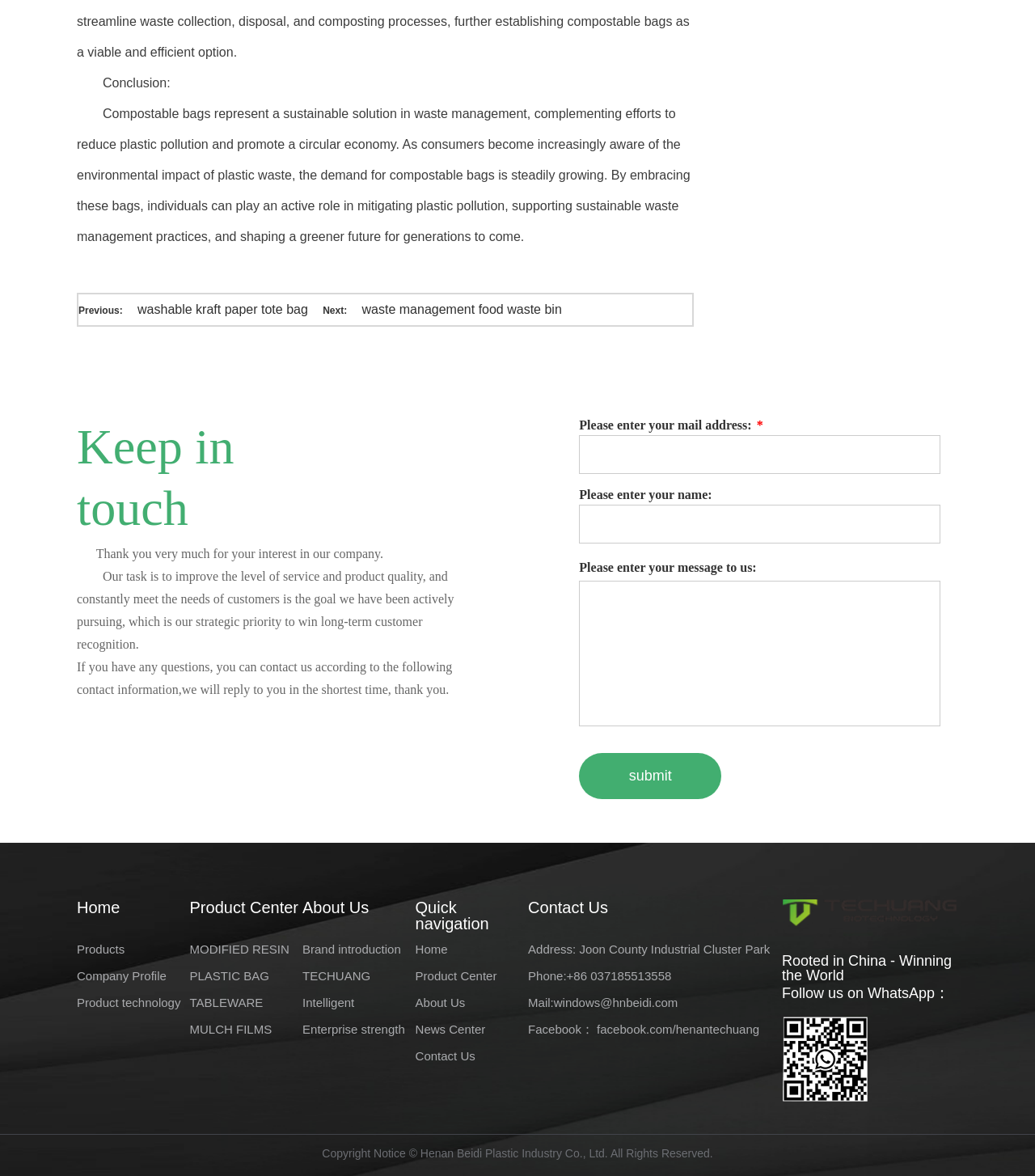Find the bounding box coordinates of the element's region that should be clicked in order to follow the given instruction: "go to 'Products'". The coordinates should consist of four float numbers between 0 and 1, i.e., [left, top, right, bottom].

[0.074, 0.801, 0.12, 0.813]